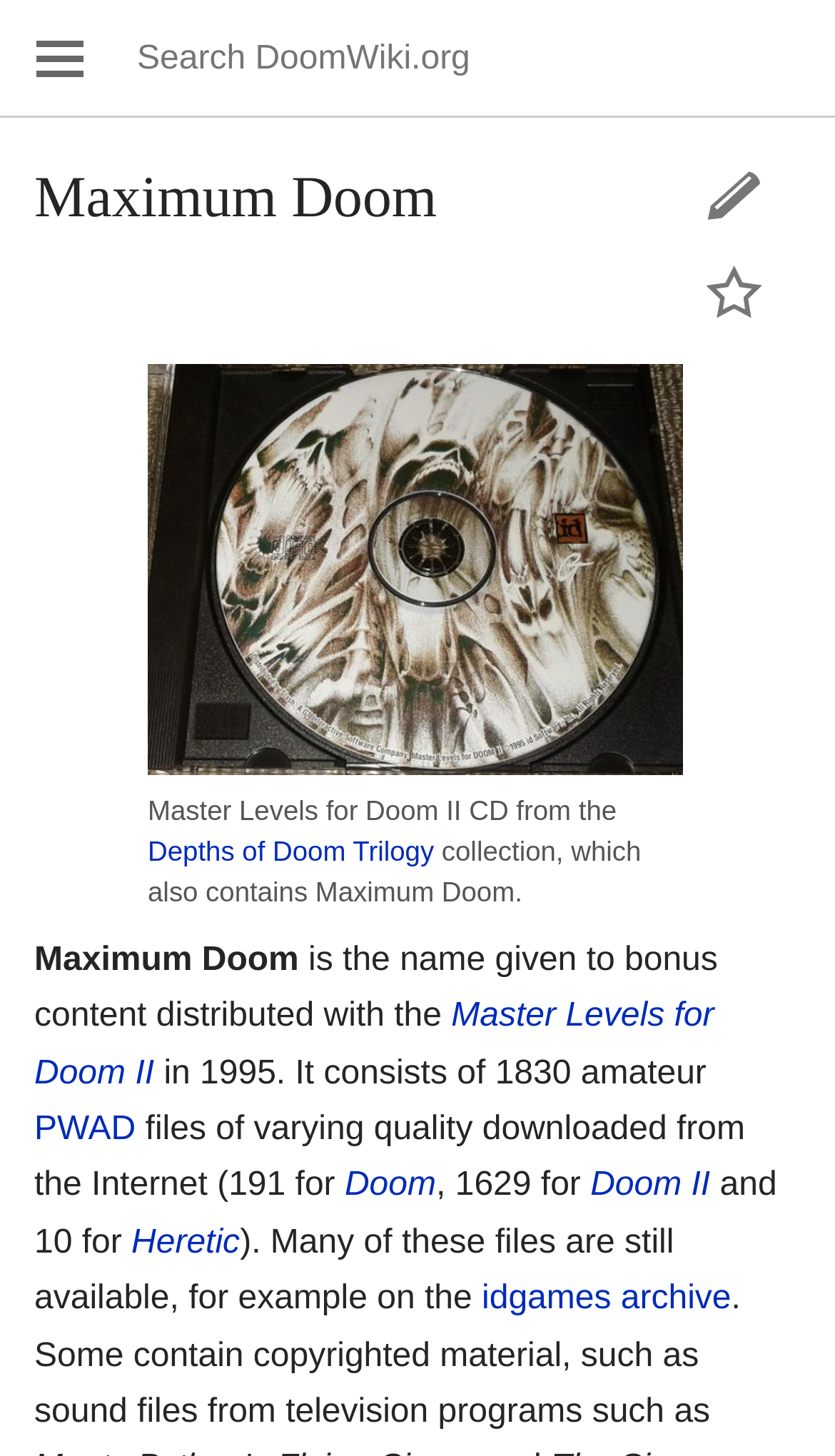Please identify the bounding box coordinates of the clickable element to fulfill the following instruction: "Watch this page". The coordinates should be four float numbers between 0 and 1, i.e., [left, top, right, bottom].

[0.801, 0.182, 0.959, 0.221]